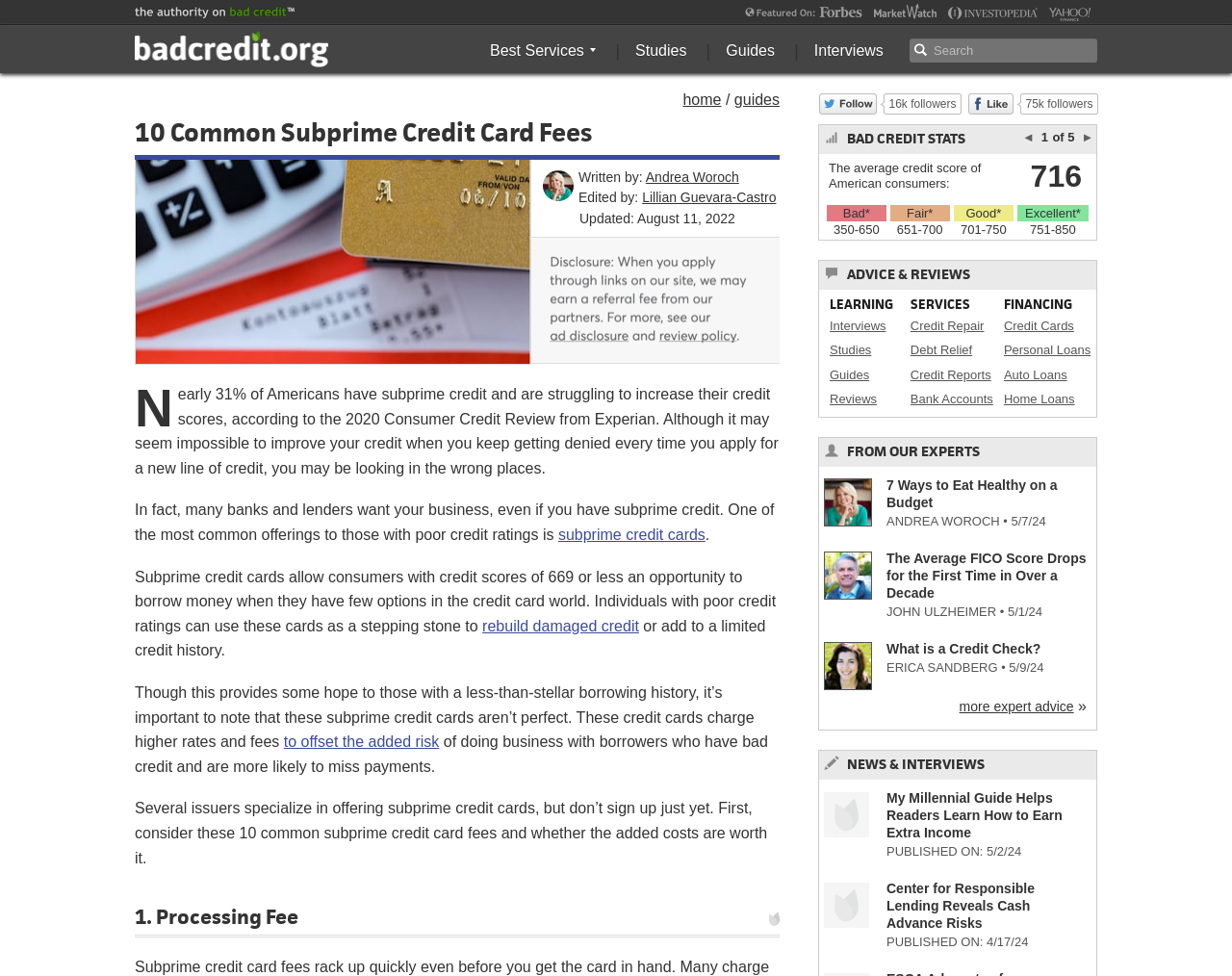Show the bounding box coordinates for the HTML element as described: "Auto Loans".

[0.815, 0.377, 0.866, 0.391]